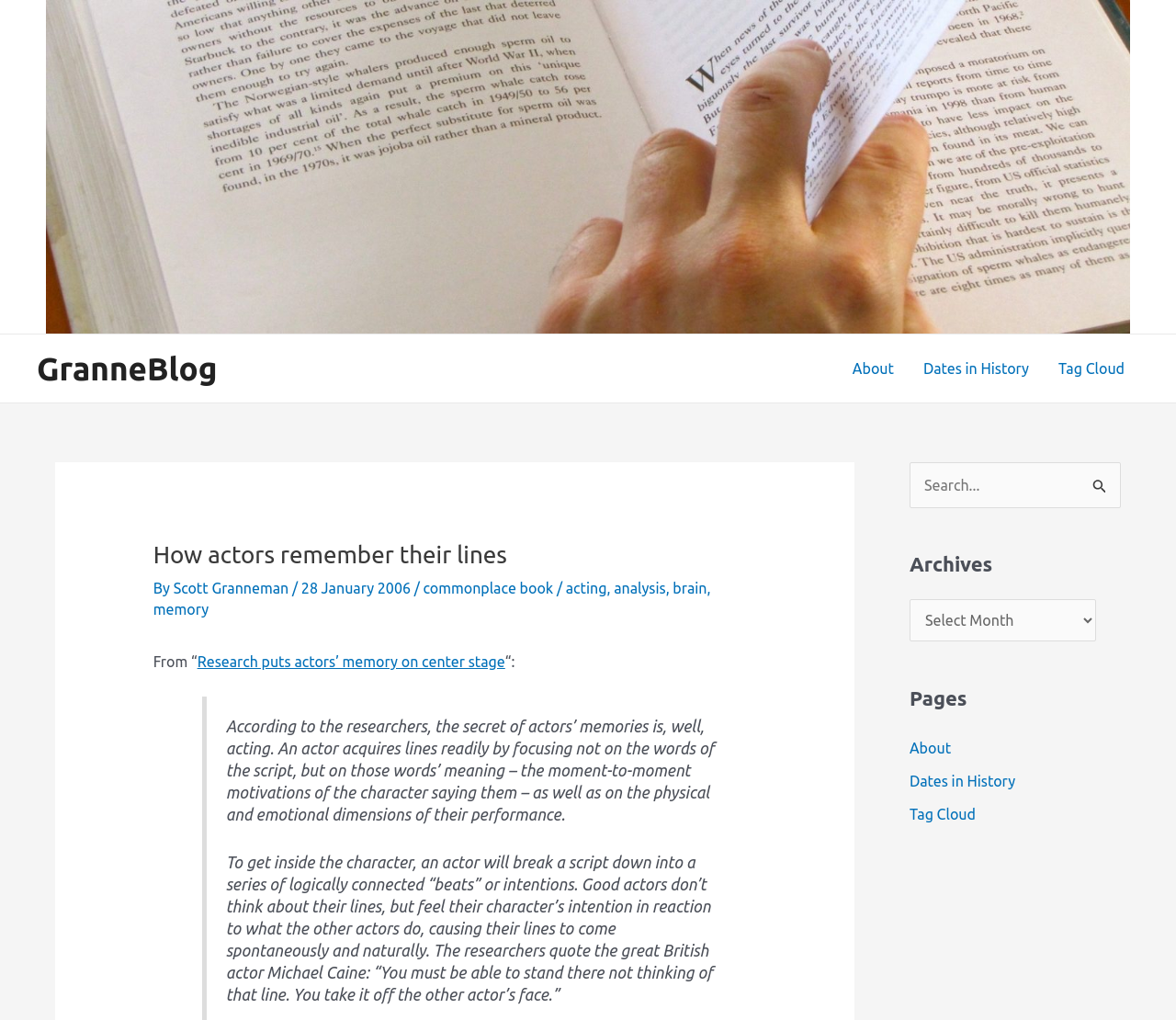Please find the bounding box coordinates in the format (top-left x, top-left y, bottom-right x, bottom-right y) for the given element description. Ensure the coordinates are floating point numbers between 0 and 1. Description: commonplace book

[0.36, 0.569, 0.47, 0.585]